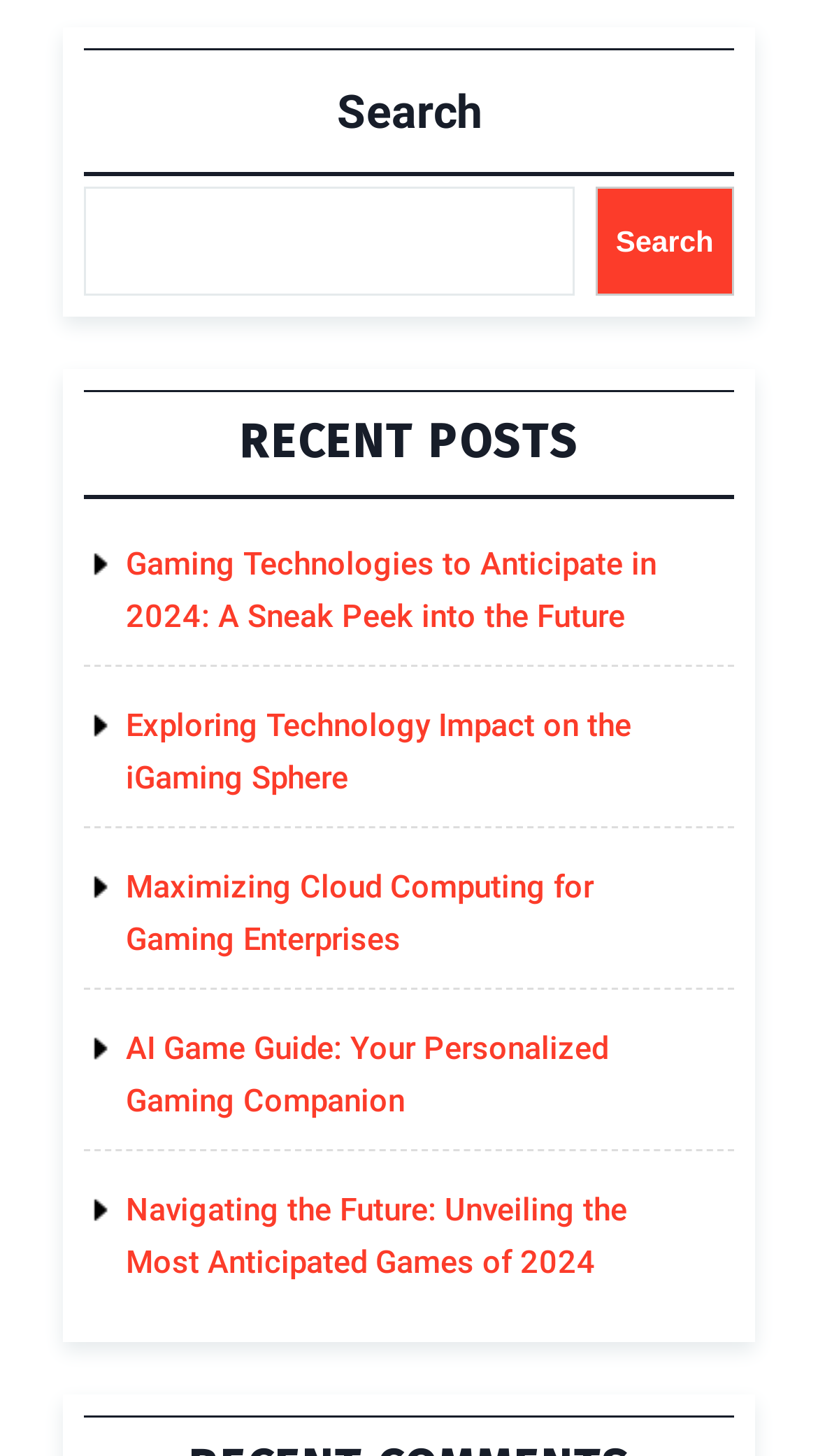What is the text of the first link under 'RECENT POSTS'?
Please provide a single word or phrase based on the screenshot.

Gaming Technologies to Anticipate in 2024: A Sneak Peek into the Future